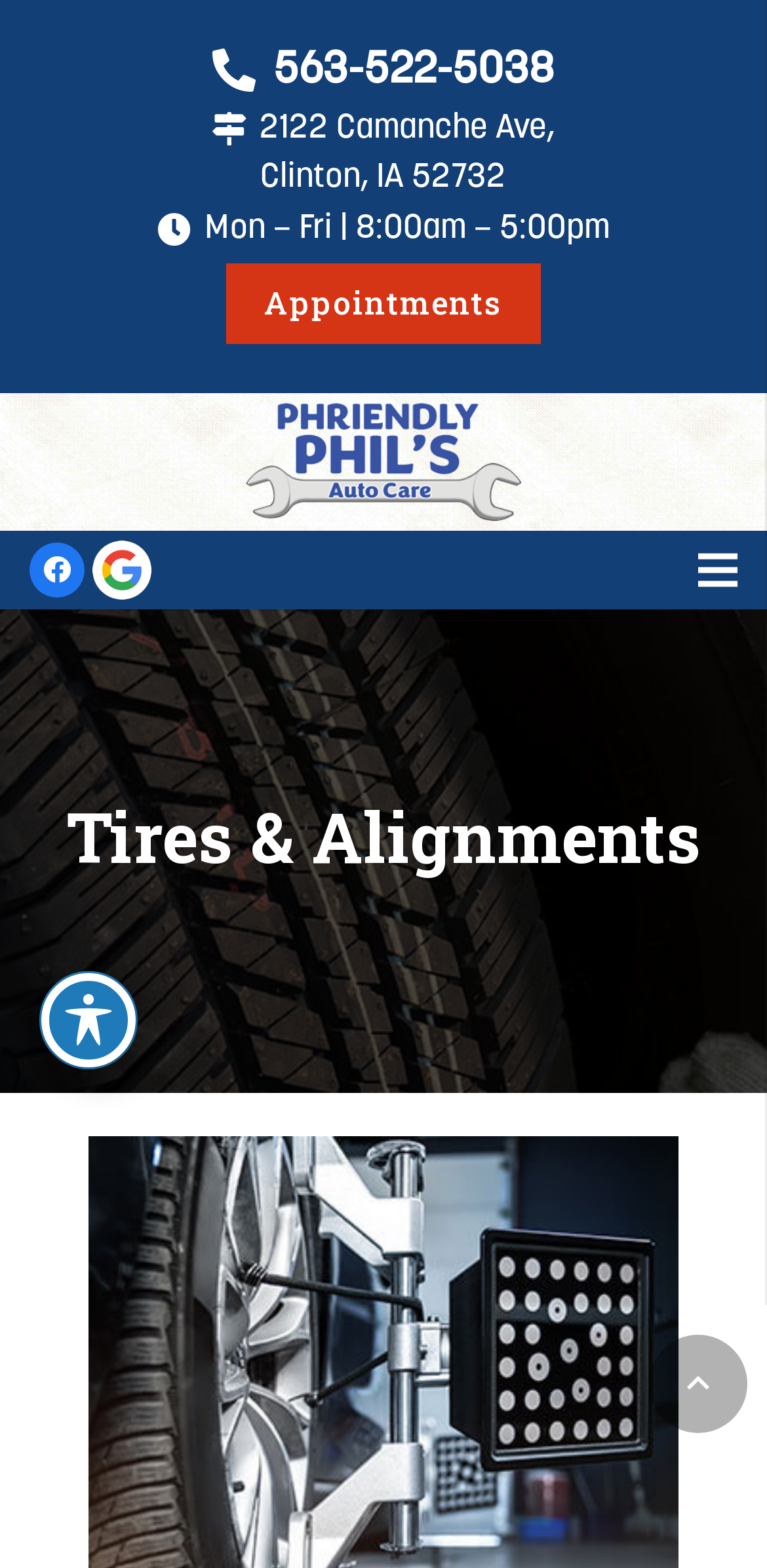What is the address of Phriendly Phil's Auto Care?
Refer to the screenshot and deliver a thorough answer to the question presented.

I found the address by looking at the link element with the OCR text ' 2122 Camanche Ave, Clinton, IA 52732' which is located below the phone number.